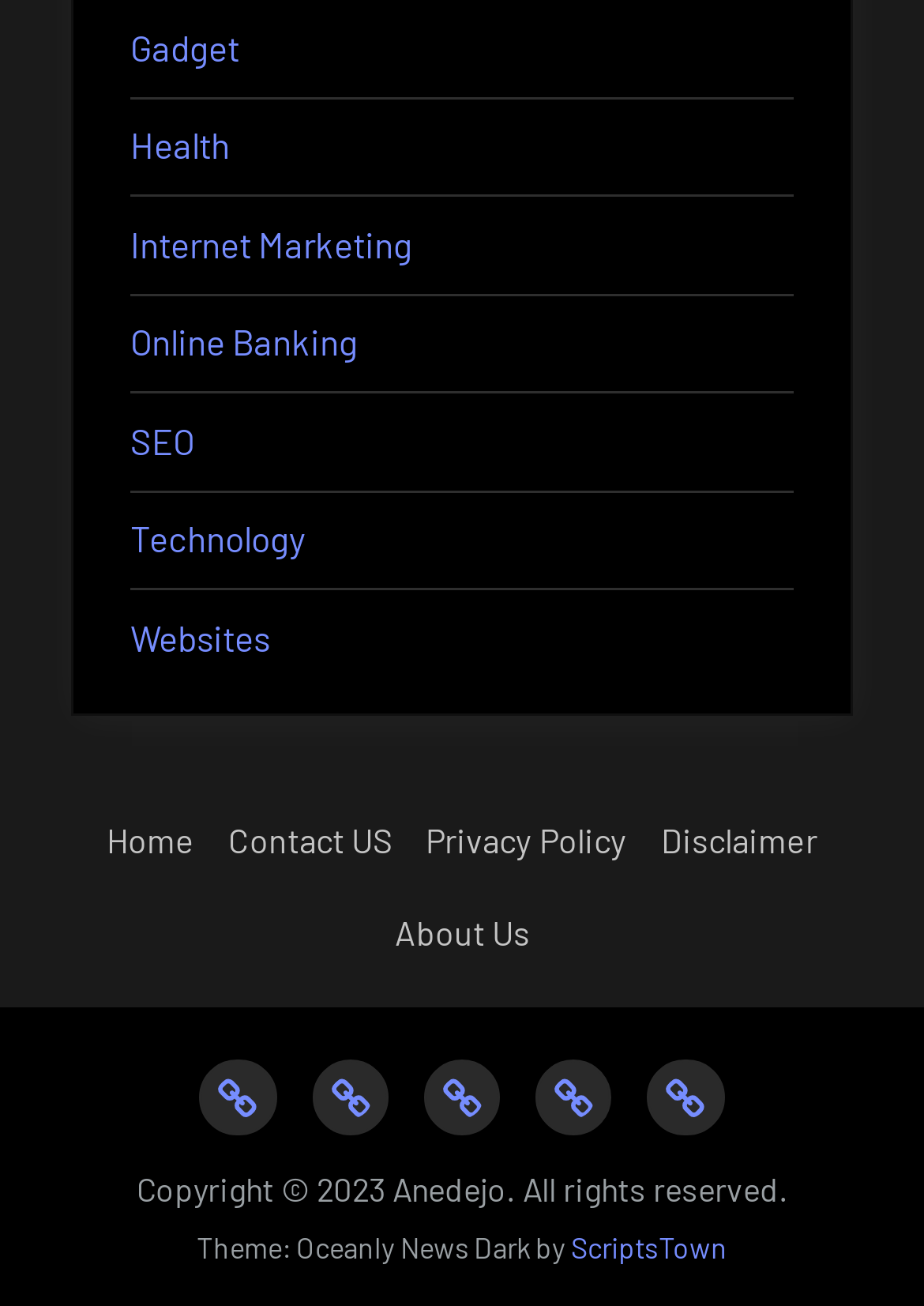What is the copyright information at the bottom of the webpage?
Based on the content of the image, thoroughly explain and answer the question.

At the bottom of the webpage, I found a static text element with the copyright information 'Copyright 2023 Anedejo. All rights reserved.' This indicates that the website's content is owned by Anedejo and is protected by copyright law.